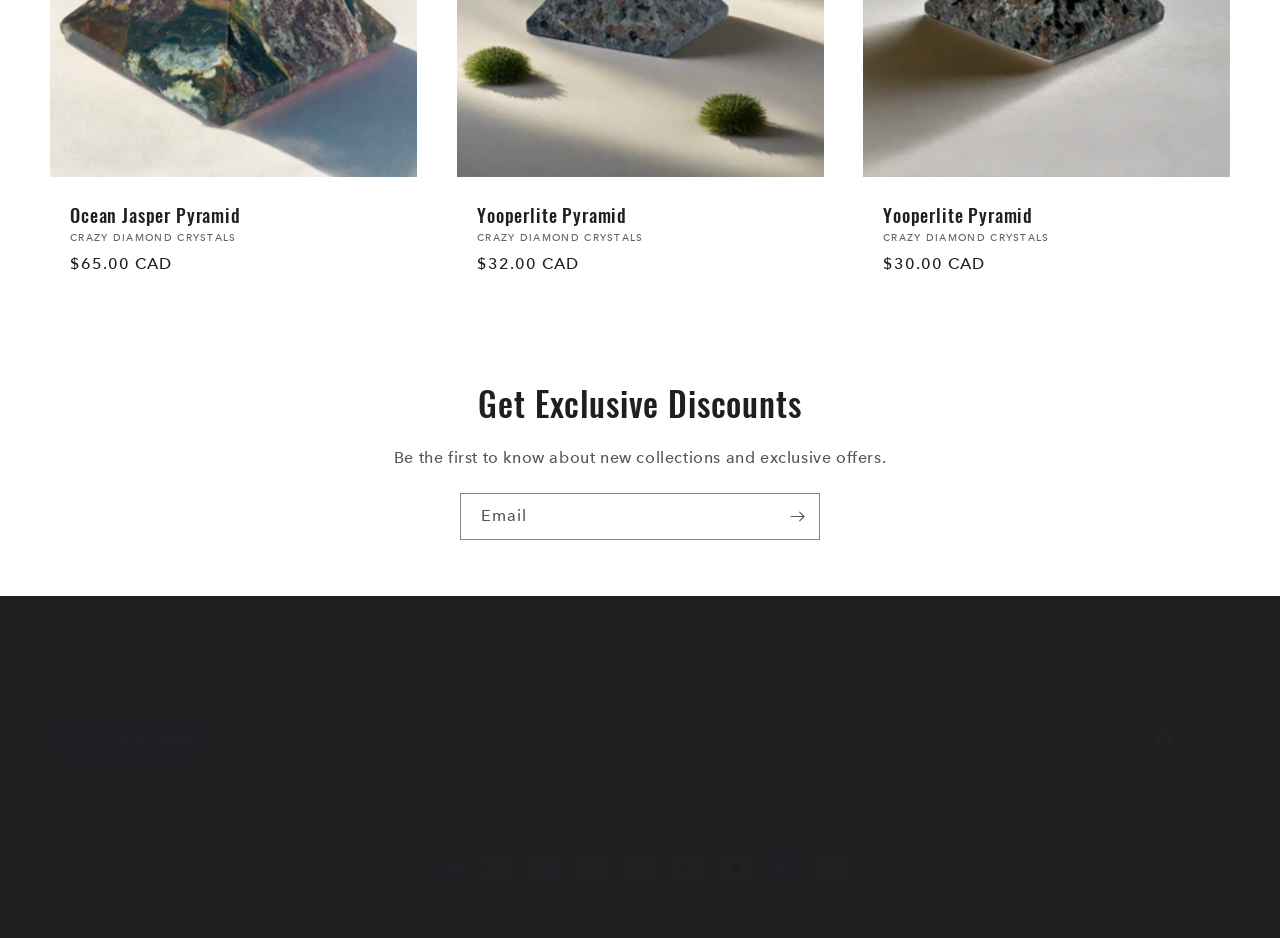Refer to the image and provide an in-depth answer to the question: 
What is the purpose of the textbox?

I found the purpose of the textbox by looking at the label next to it which says 'Email' and it is required, so it is likely for subscription or newsletter purposes.